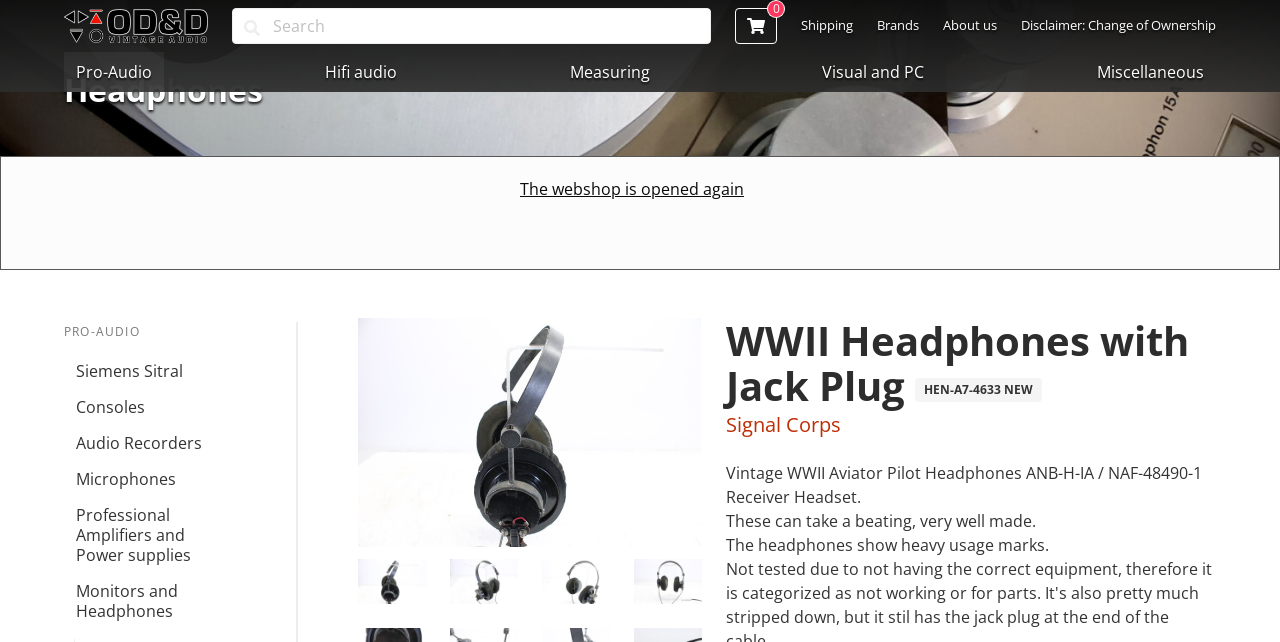What is the category of the product?
Based on the image, answer the question with a single word or brief phrase.

Pro-Audio